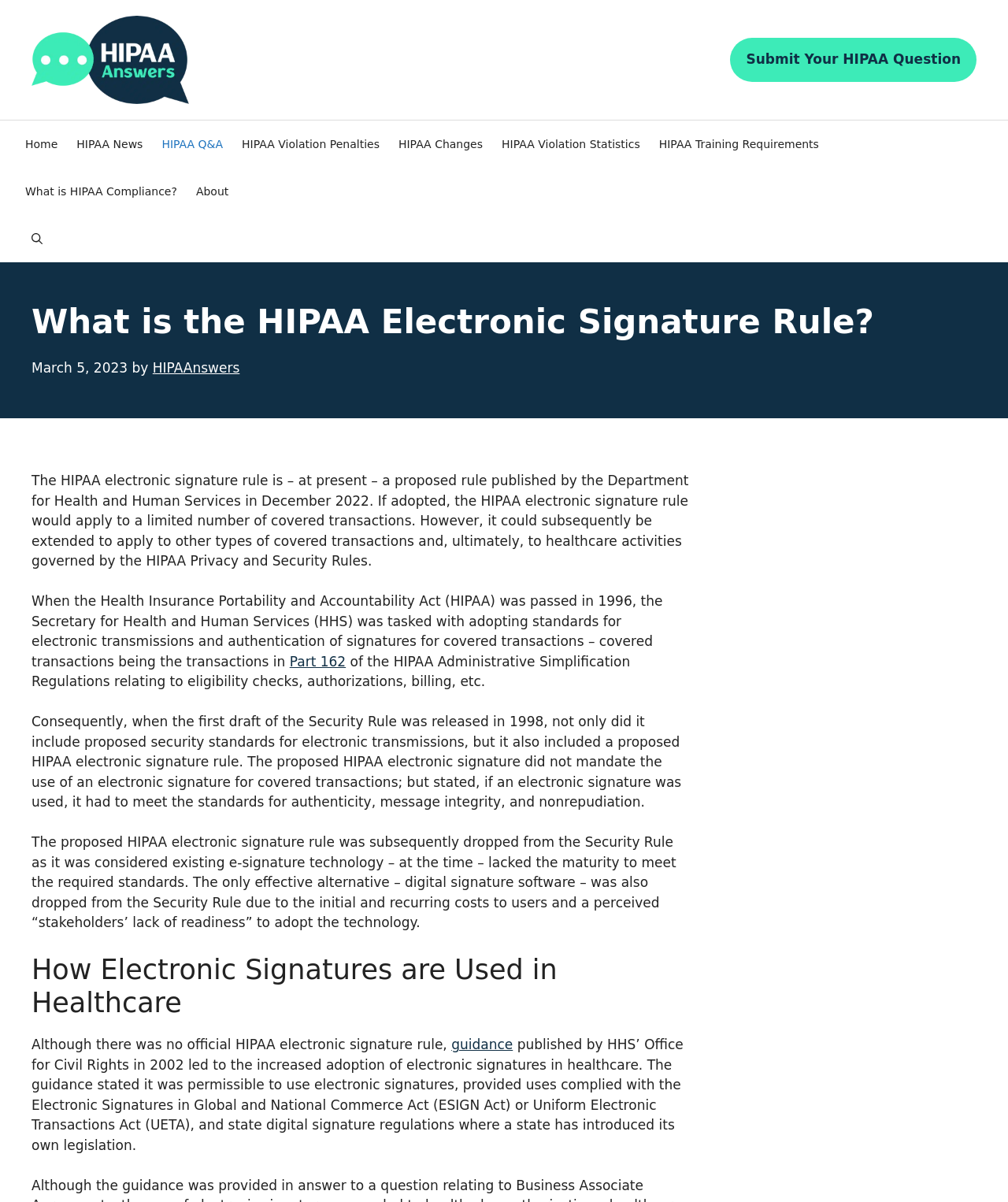Please extract and provide the main headline of the webpage.

What is the HIPAA Electronic Signature Rule?